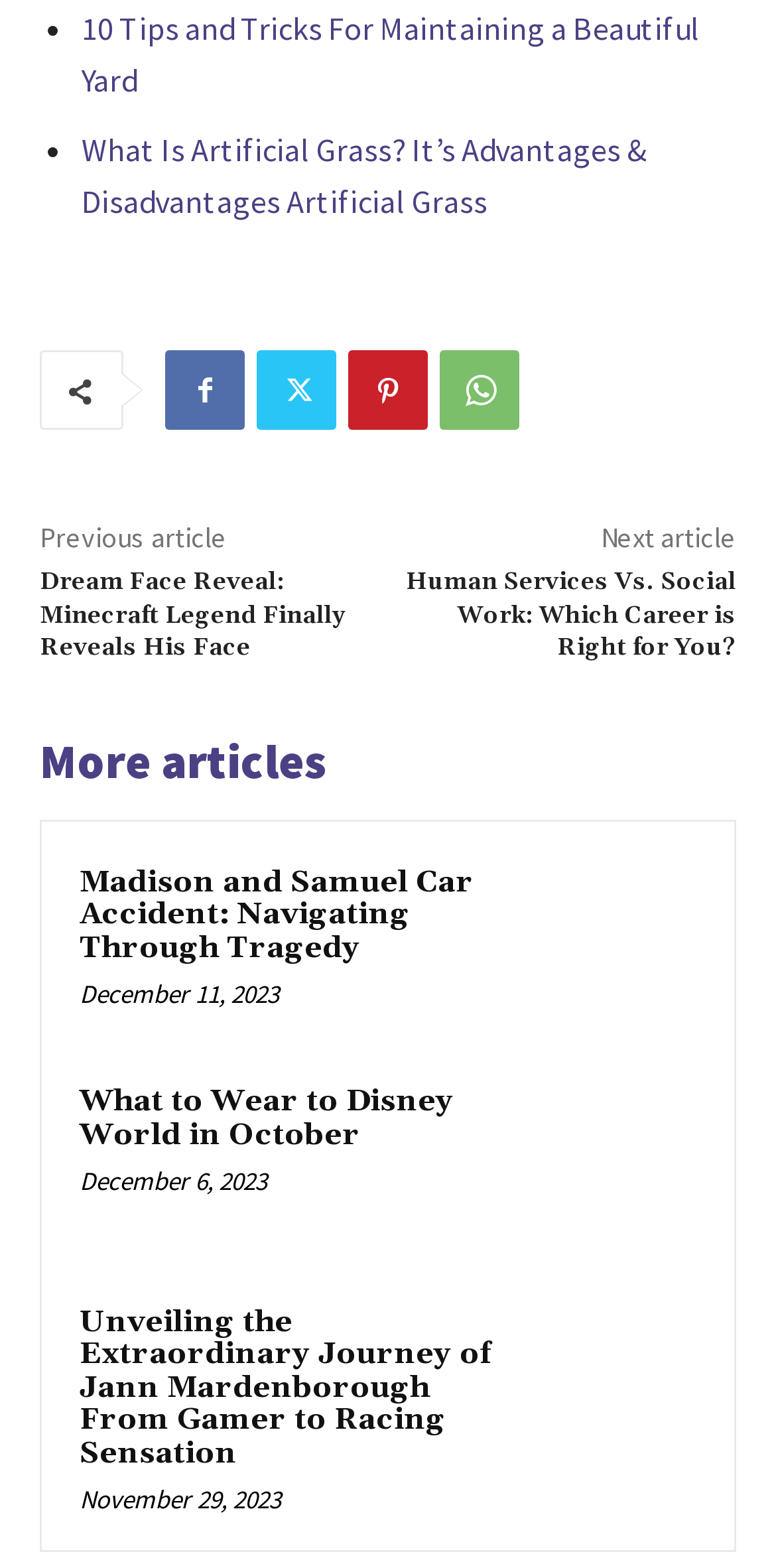How many article links are on this page?
Please use the image to deliver a detailed and complete answer.

I counted the number of link elements with article titles, excluding the 'Previous article' and 'Next article' links, and found 9 article links.